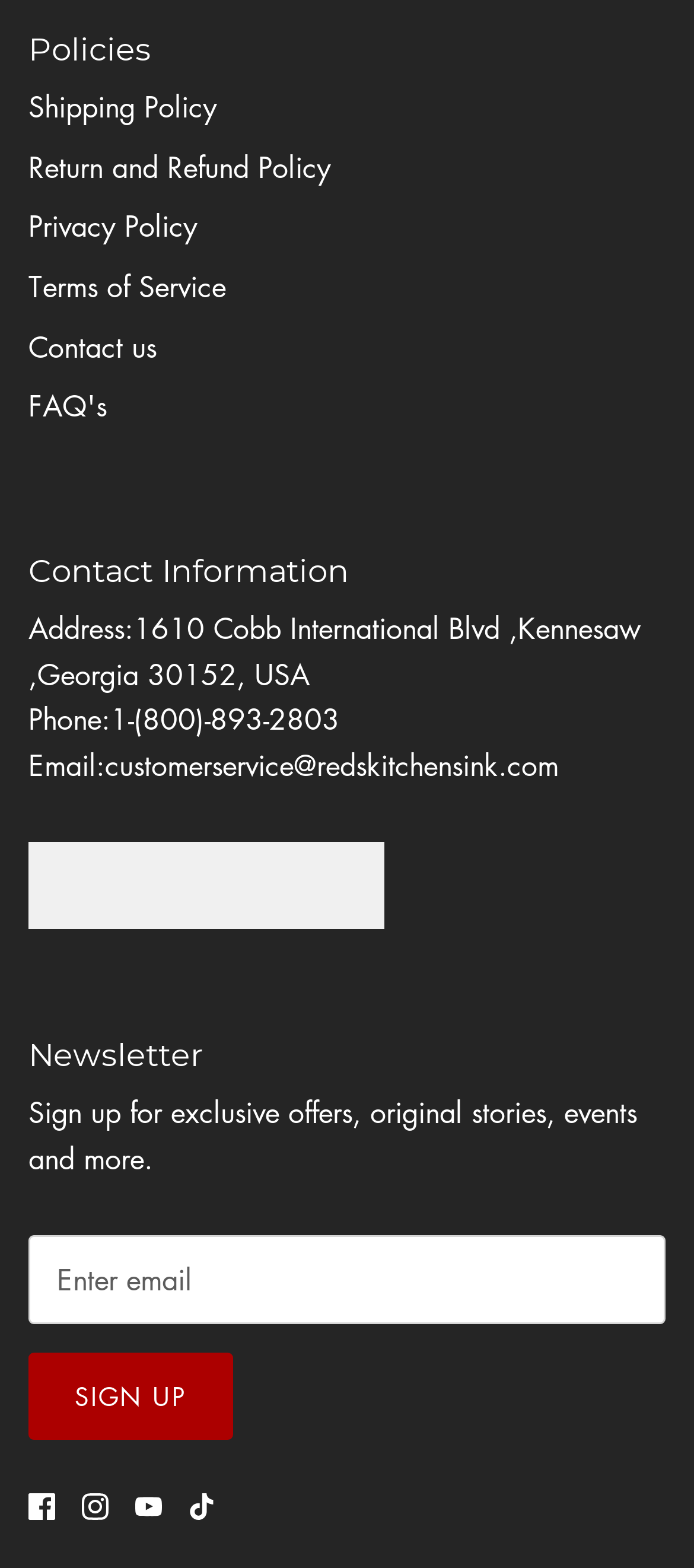How many social media links are there?
Refer to the image and provide a concise answer in one word or phrase.

4